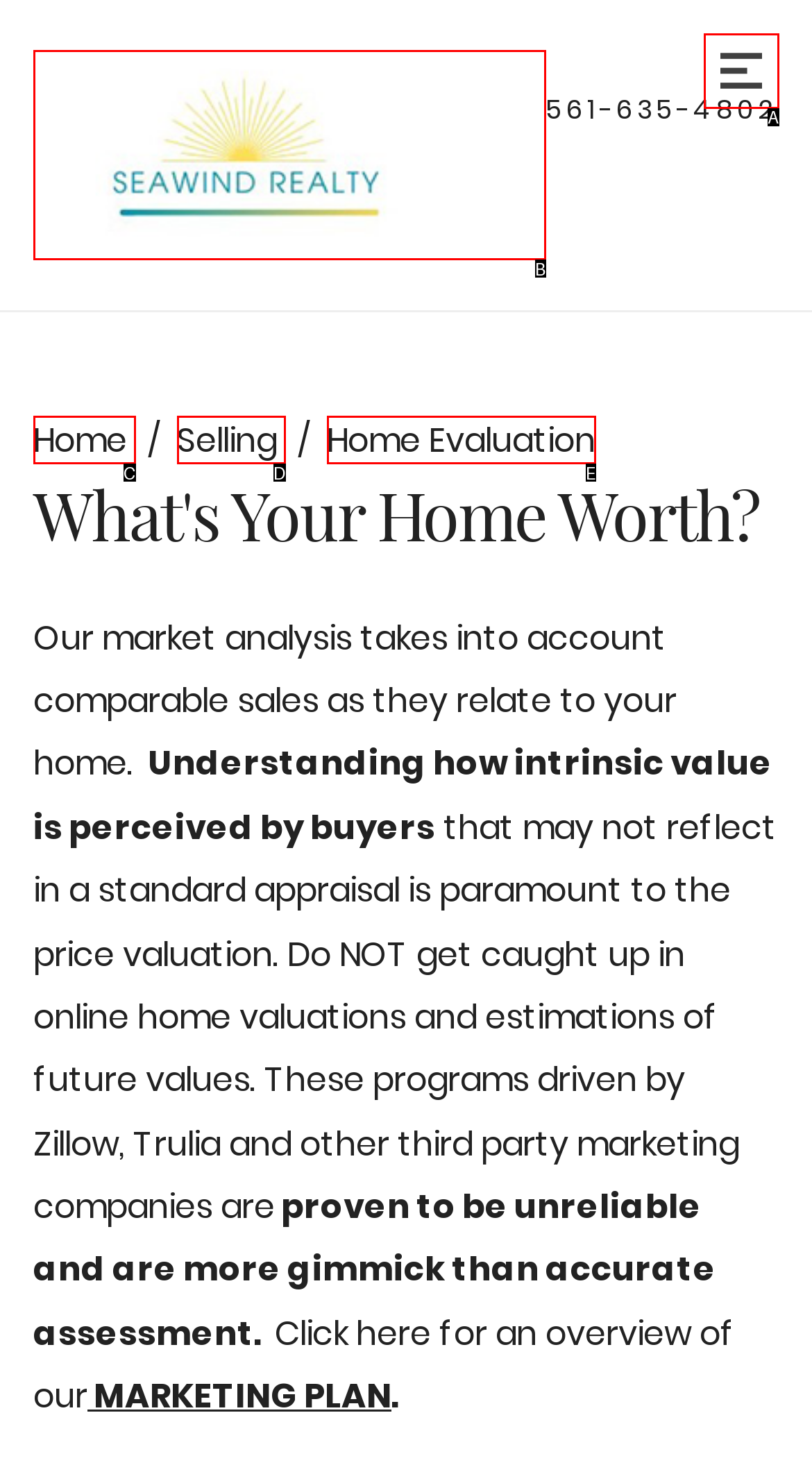Using the element description: Menu, select the HTML element that matches best. Answer with the letter of your choice.

A